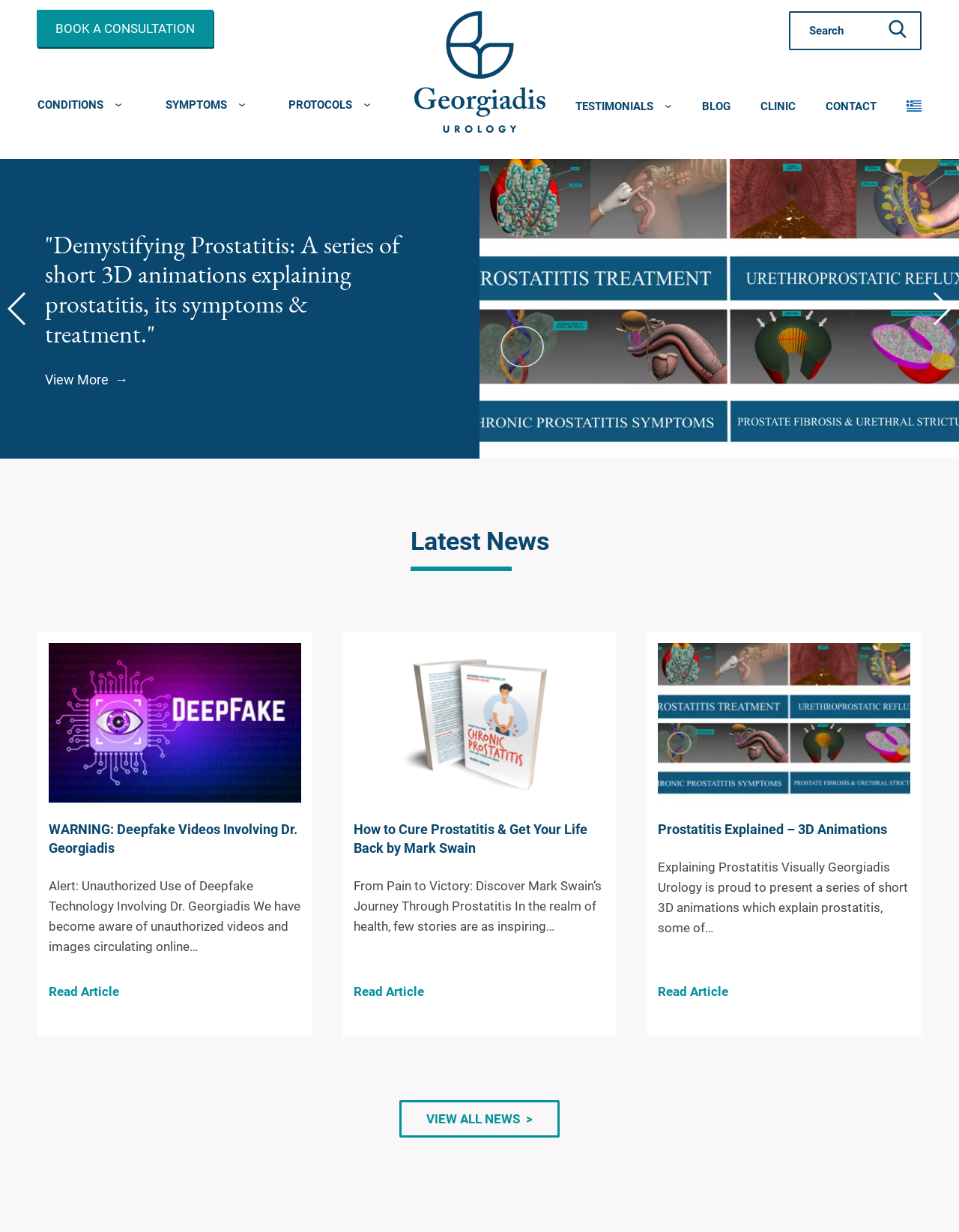Locate the bounding box coordinates of the clickable area to execute the instruction: "Search for a topic". Provide the coordinates as four float numbers between 0 and 1, represented as [left, top, right, bottom].

[0.823, 0.009, 0.961, 0.041]